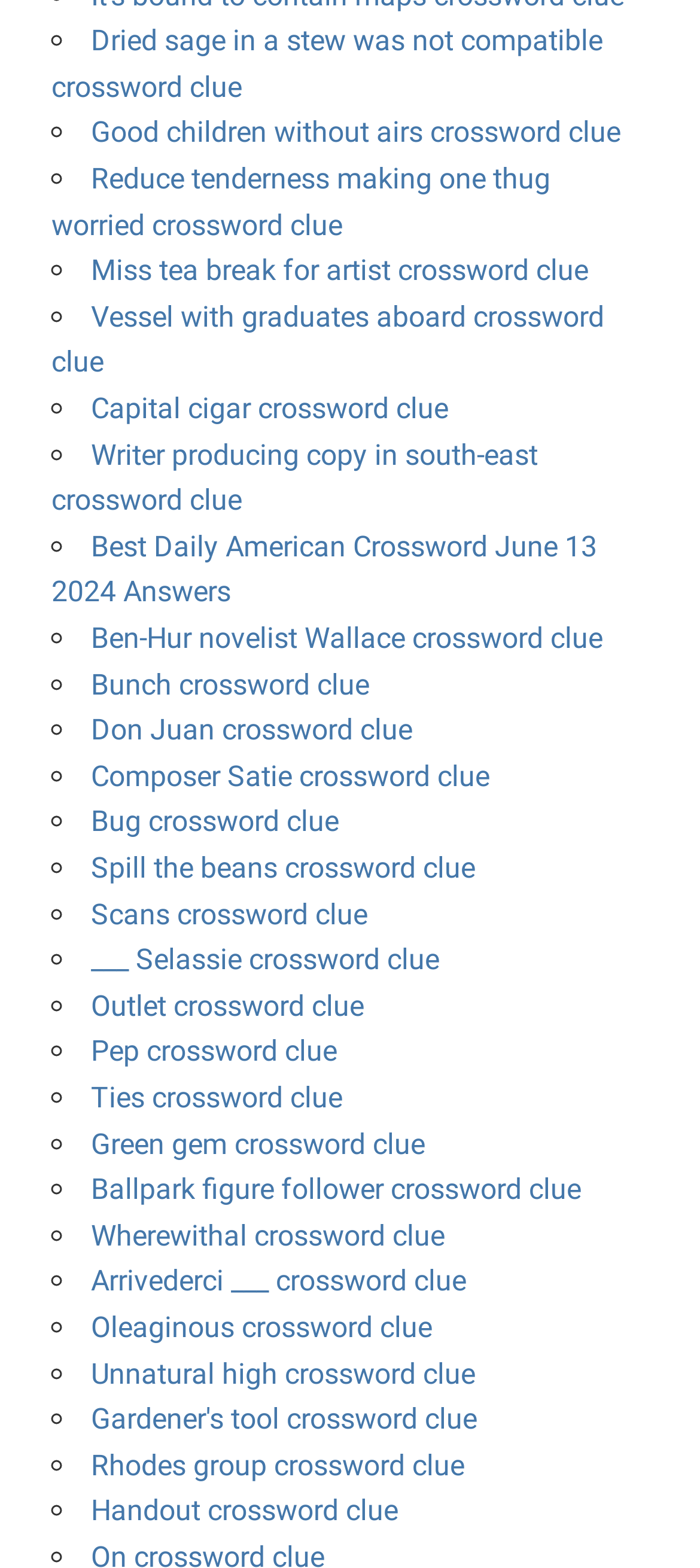Find the bounding box coordinates of the element I should click to carry out the following instruction: "View 'Best Daily American Crossword June 13 2024 Answers'".

[0.074, 0.337, 0.853, 0.389]